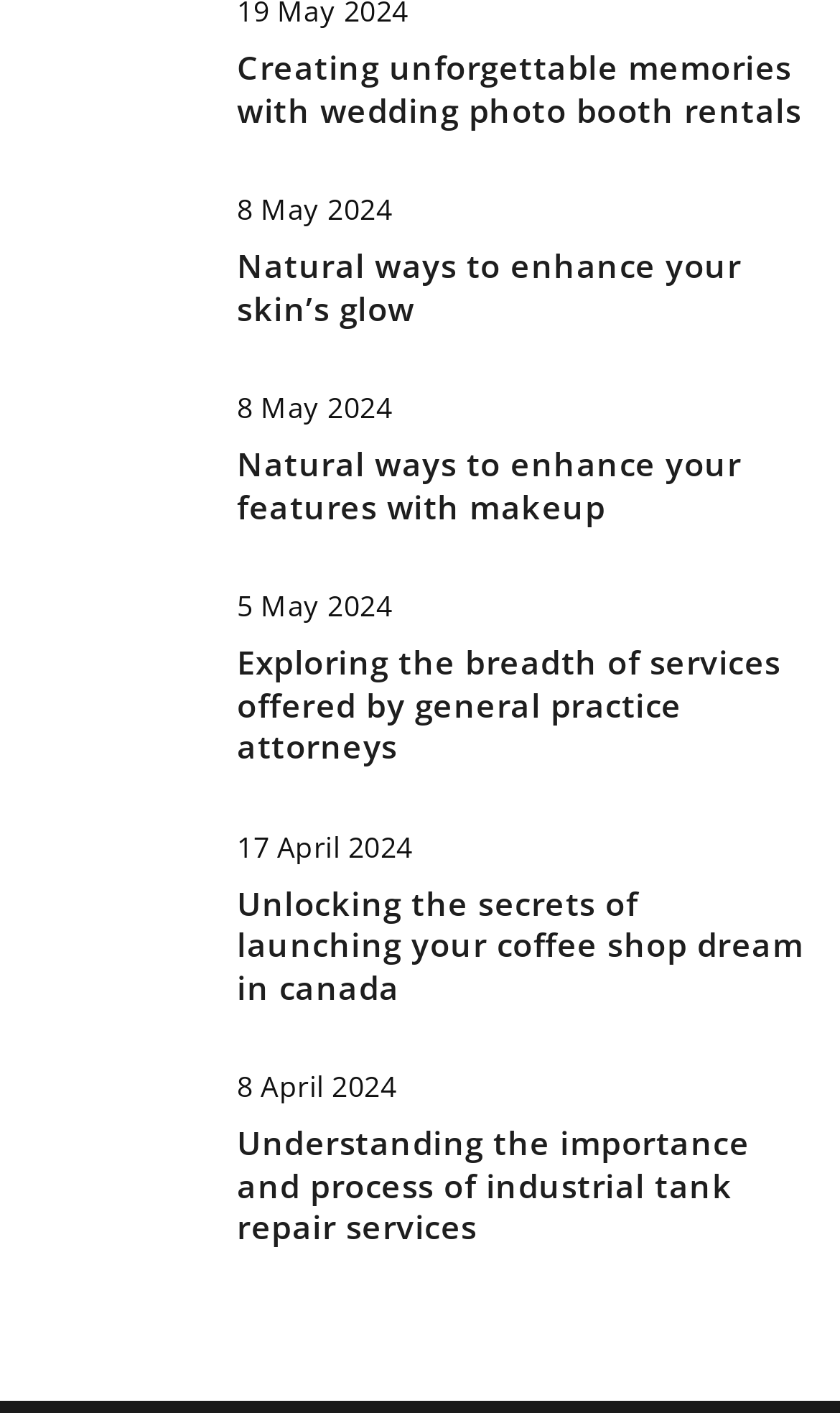Are there any images associated with the articles?
Could you answer the question with a detailed and thorough explanation?

I found that each article has a corresponding image element with a similar bounding box coordinate to the link element, indicating that there are images associated with the articles.